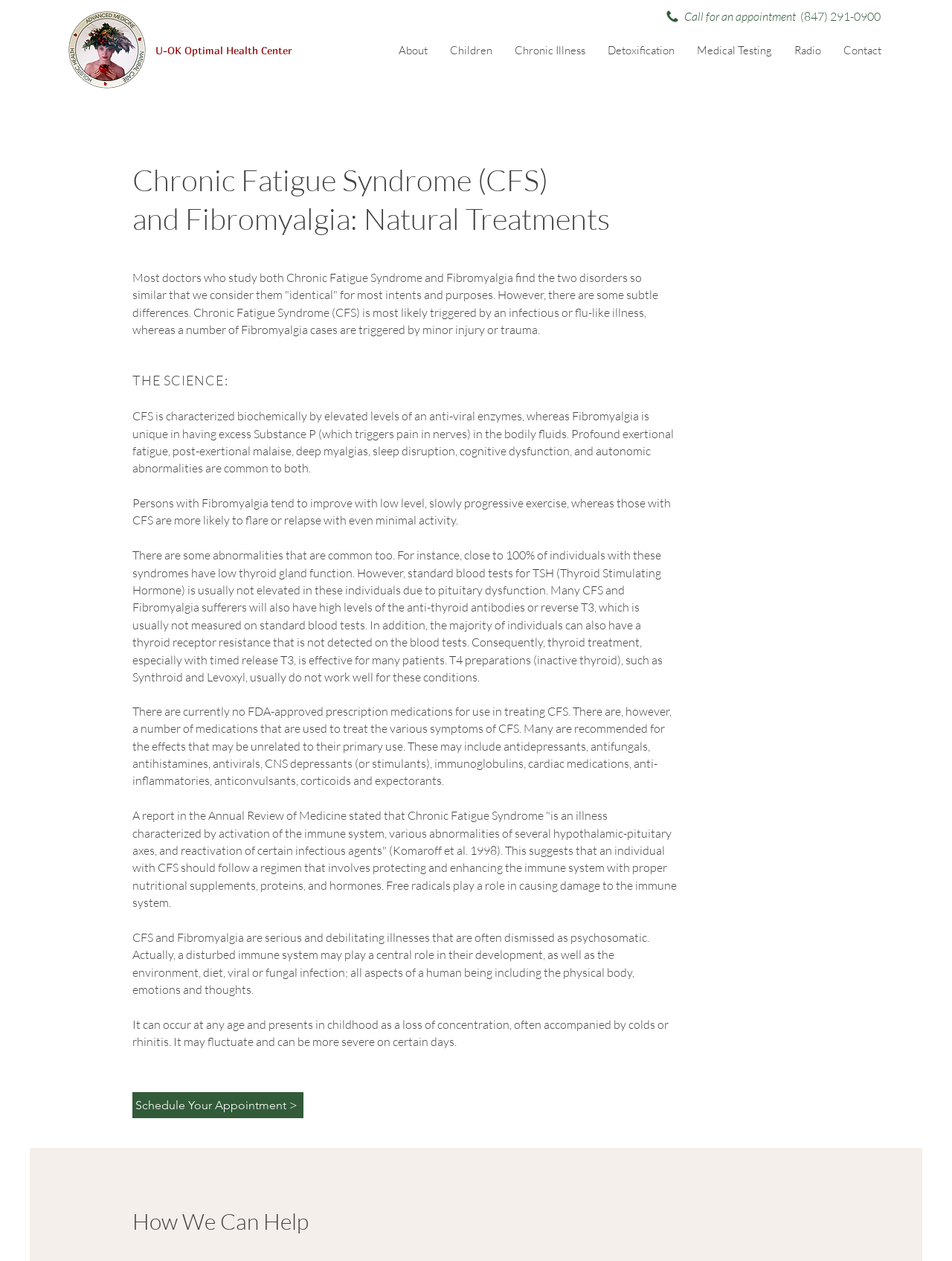Identify the coordinates of the bounding box for the element that must be clicked to accomplish the instruction: "Click the U-OK Optimal Health Center logo".

[0.069, 0.006, 0.156, 0.073]